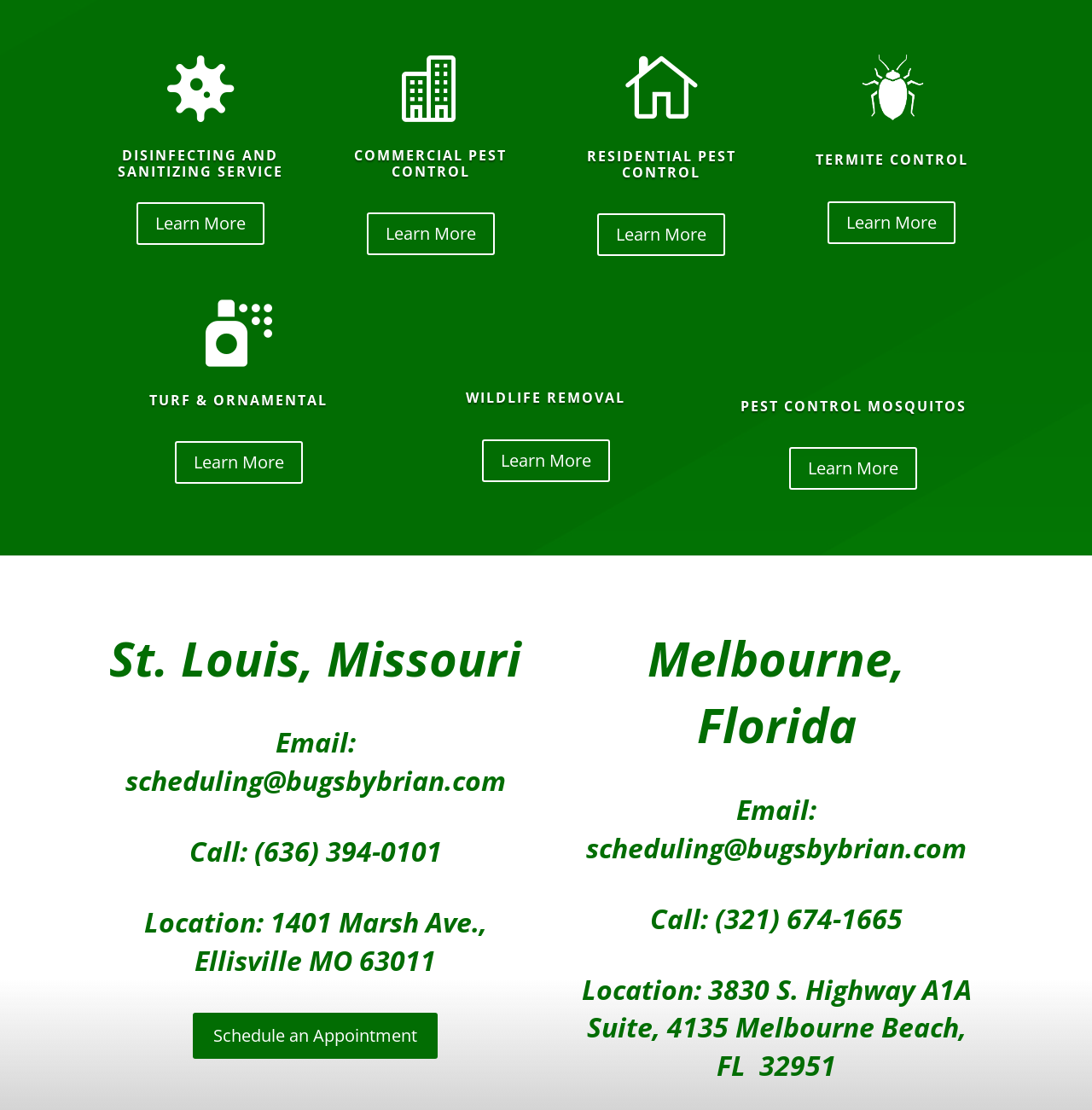Determine the bounding box coordinates for the area that needs to be clicked to fulfill this task: "Learn more about commercial pest control". The coordinates must be given as four float numbers between 0 and 1, i.e., [left, top, right, bottom].

[0.336, 0.192, 0.453, 0.23]